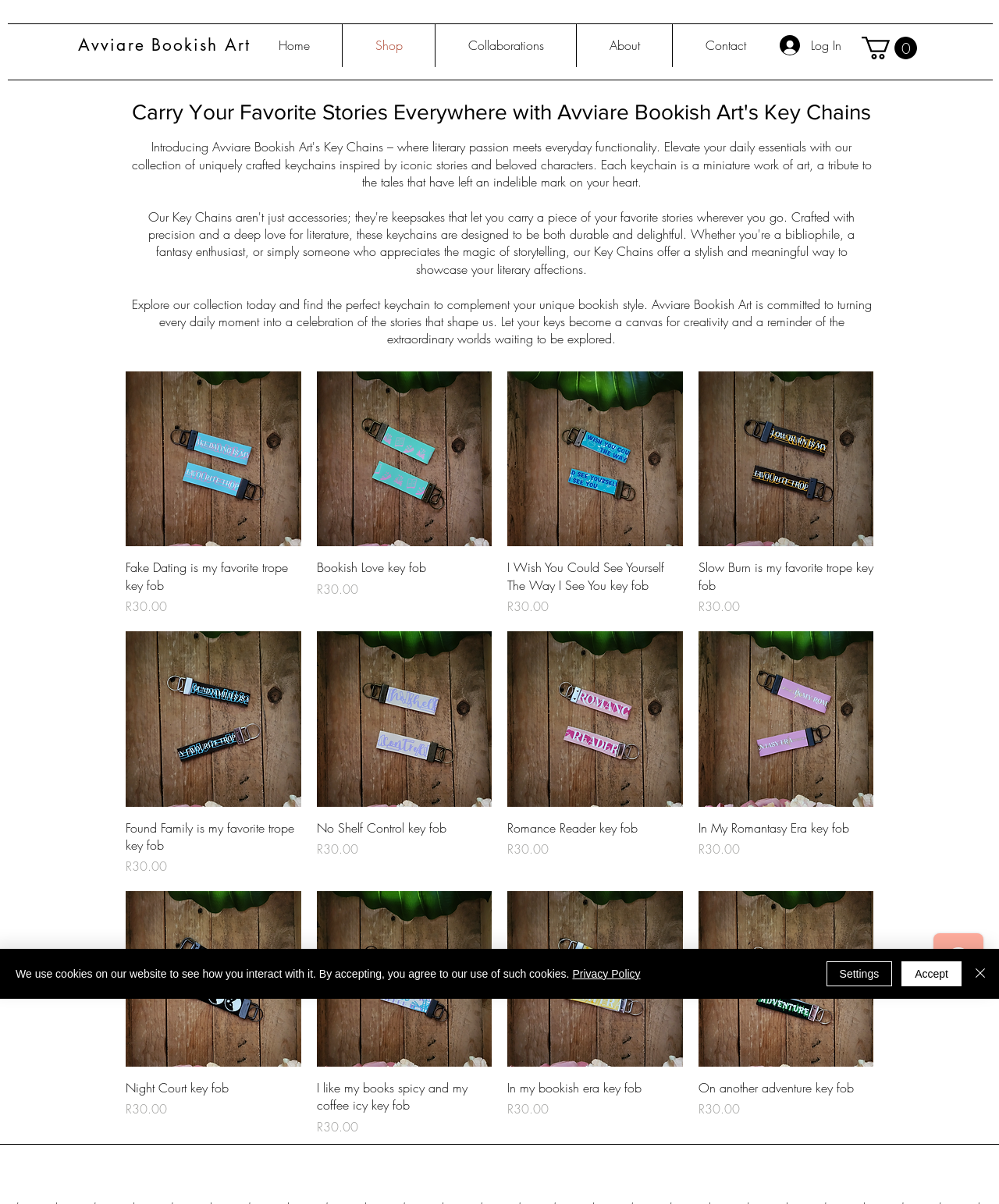What is the purpose of the 'Quick View' link?
Look at the screenshot and respond with a single word or phrase.

To quickly view product details